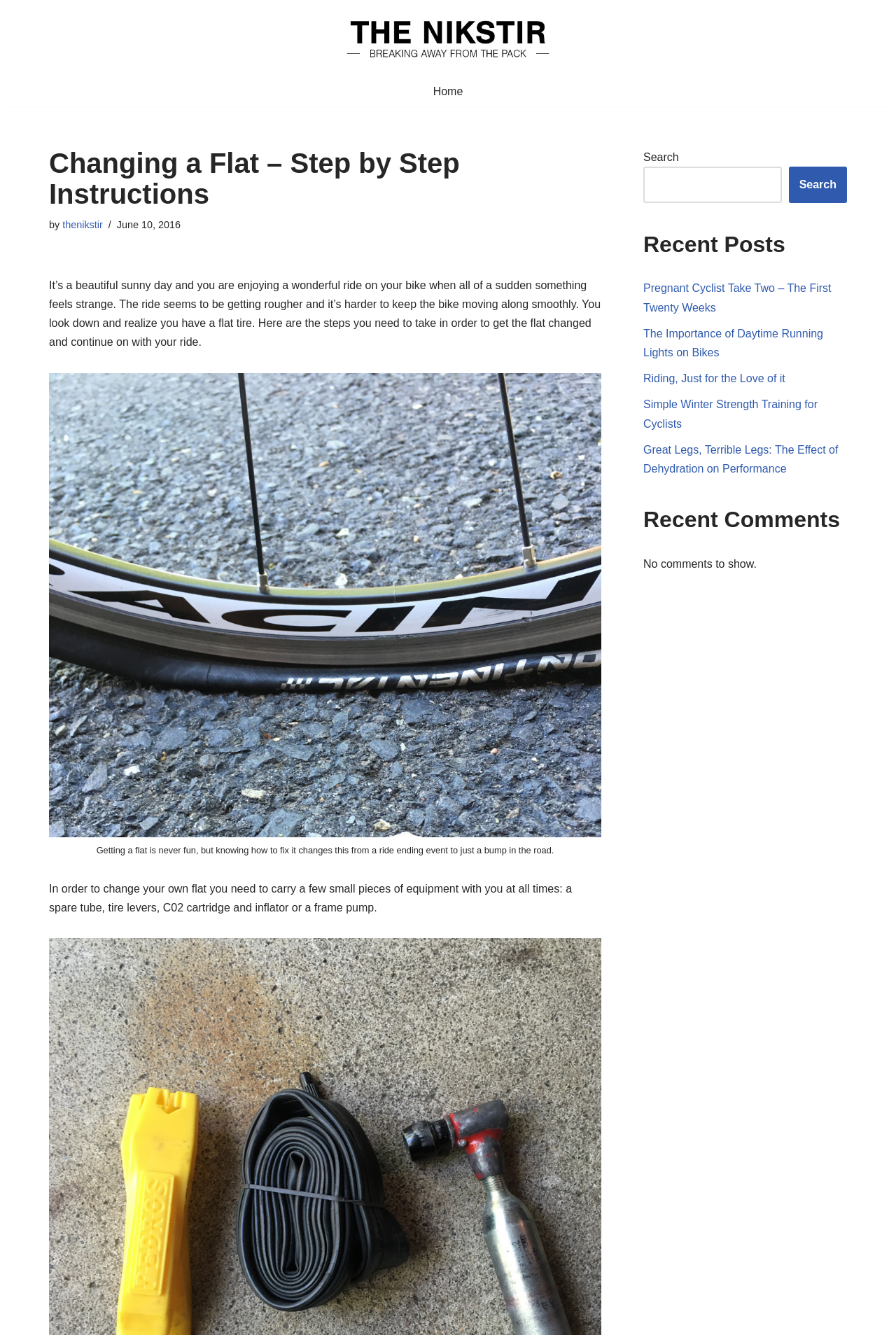Carefully observe the image and respond to the question with a detailed answer:
How many comments are there on this article?

The recent comments section says 'No comments to show', which means that there are no comments on this article.